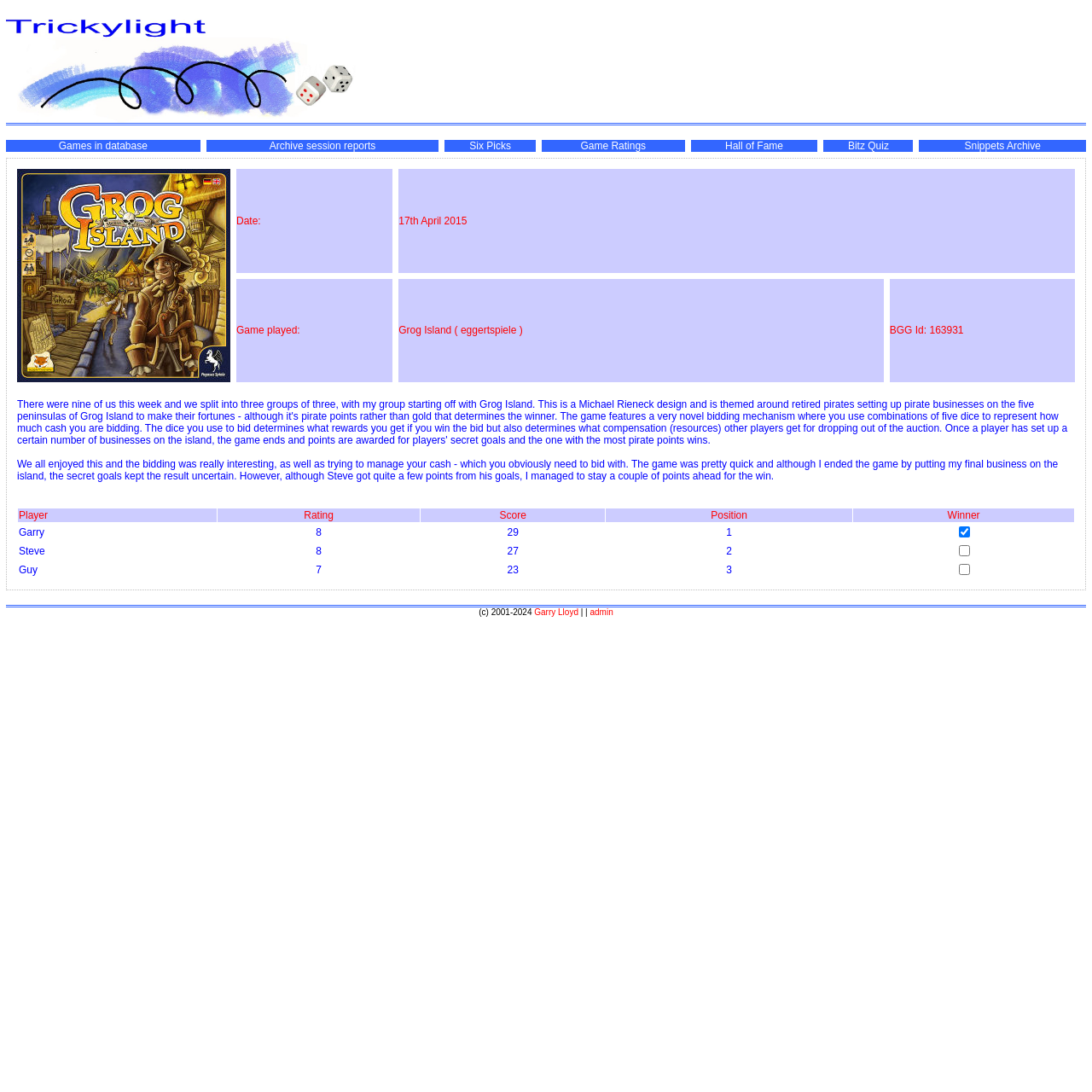Please identify the bounding box coordinates of the element I should click to complete this instruction: 'Visit Garry Lloyd's homepage'. The coordinates should be given as four float numbers between 0 and 1, like this: [left, top, right, bottom].

[0.487, 0.556, 0.53, 0.565]